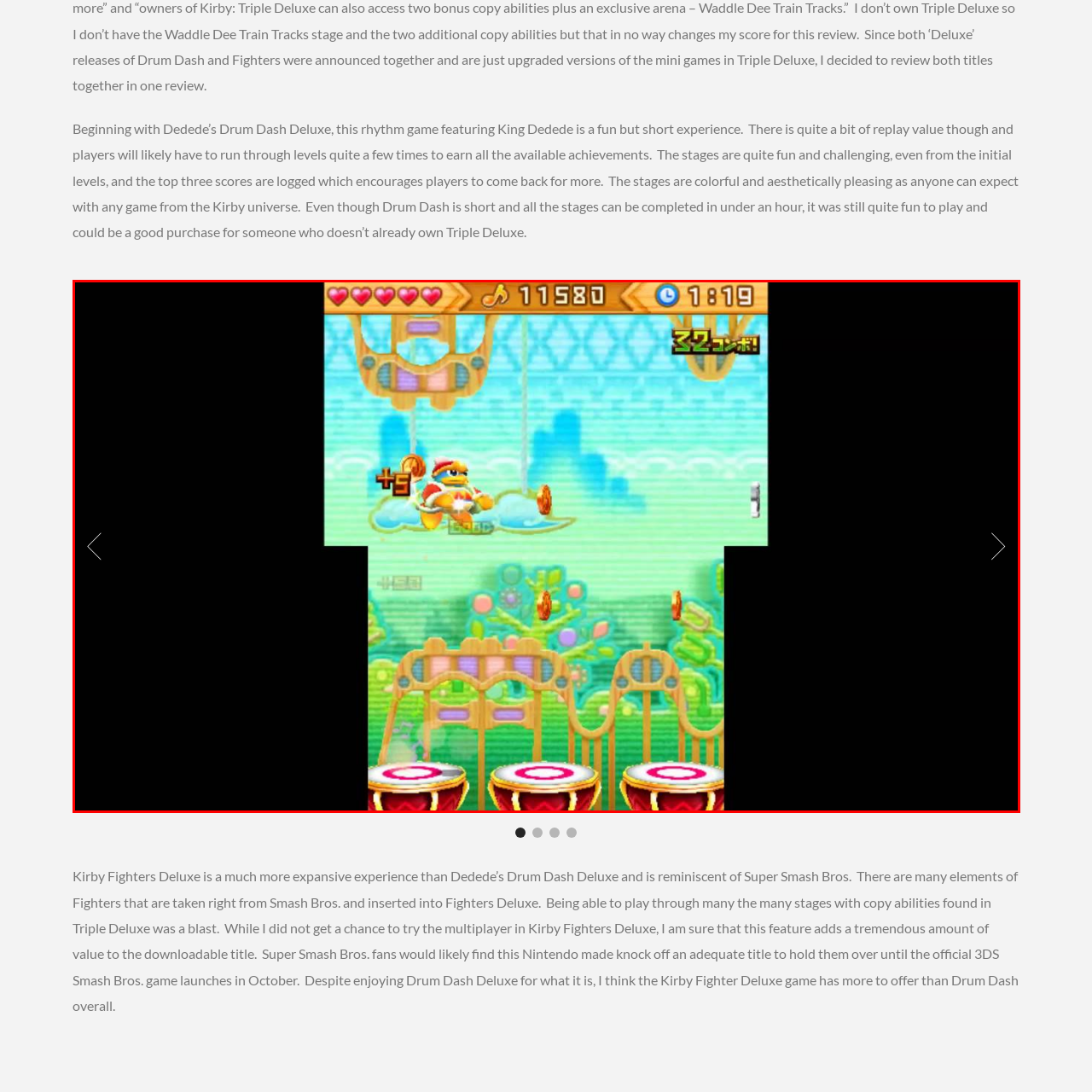Direct your attention to the image within the red boundary, What represents health points in the game?
 Respond with a single word or phrase.

Hearts